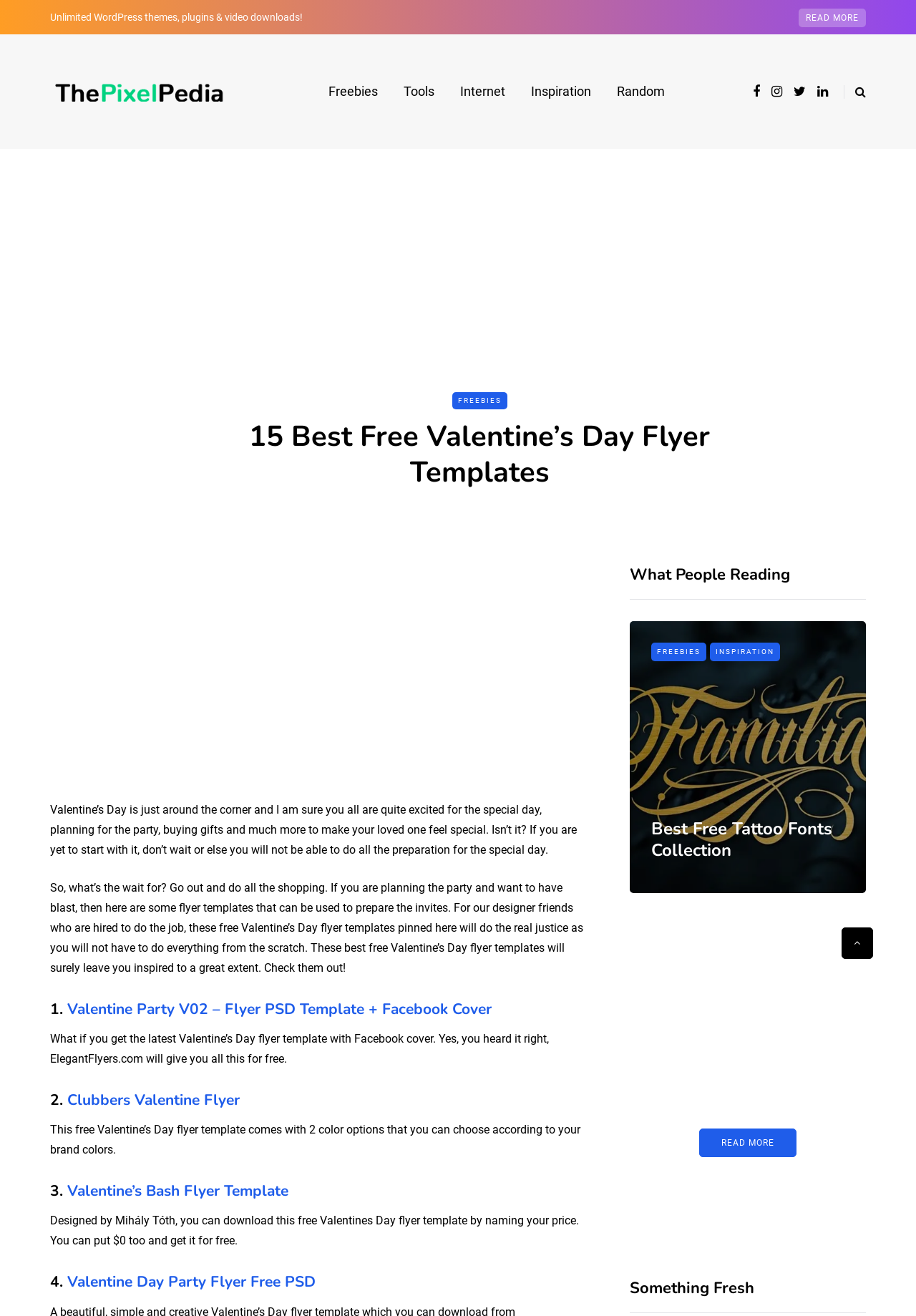What is the category of the webpage section 'What People Reading'?
Examine the image closely and answer the question with as much detail as possible.

The webpage has a section titled 'What People Reading' which contains links to various articles, and the category of this section is 'Random' as indicated by the link 'Random' in the top navigation menu.